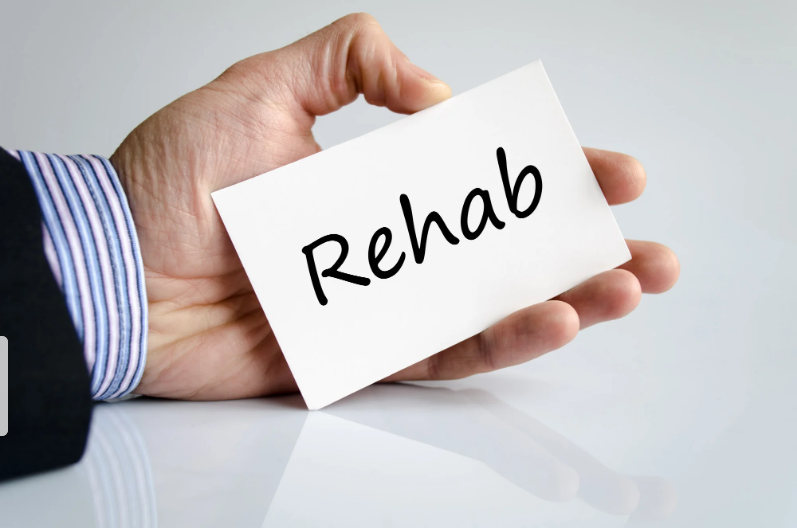What type of environment is suggested by the cuff?
Using the image provided, answer with just one word or phrase.

Formal or business-related